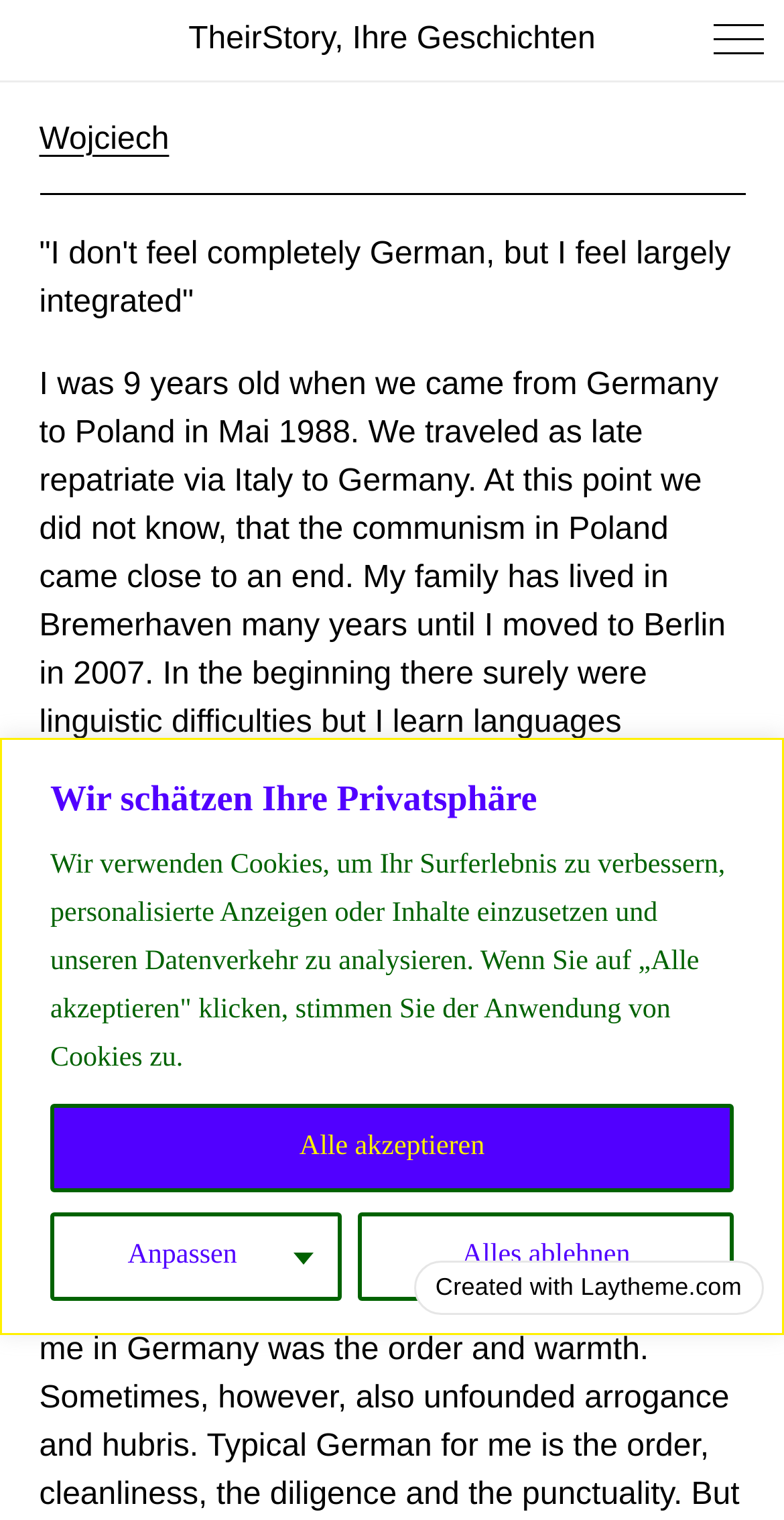What is the name of the person being interviewed?
Based on the screenshot, provide a one-word or short-phrase response.

Wojciech